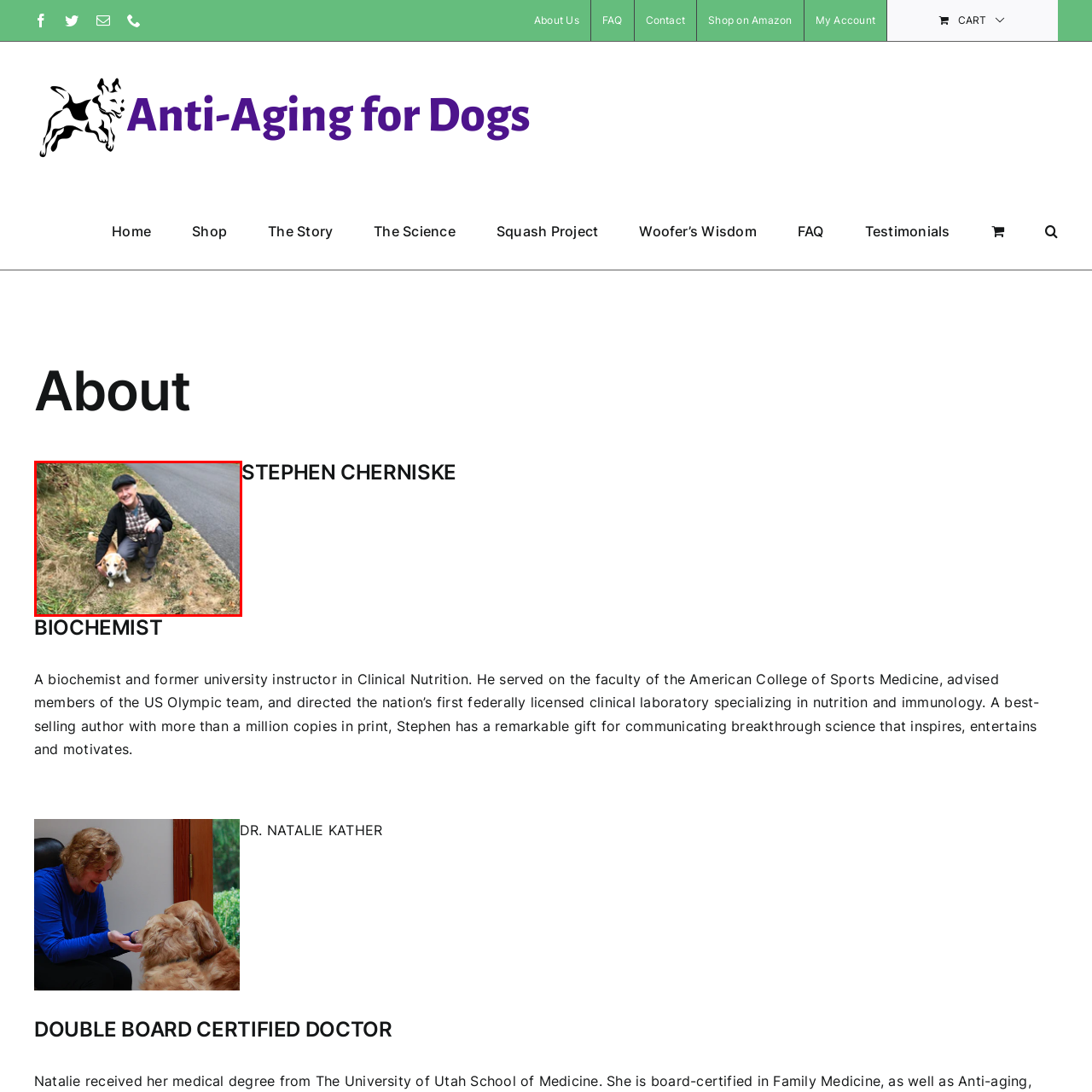What type of dog is in the image?
Observe the image marked by the red bounding box and answer in detail.

The image shows a small dog with a friendly demeanor, and based on its physical characteristics, such as its size and facial features, it appears to be a beagle, a breed of small to medium-sized dog known for its friendly and curious nature.